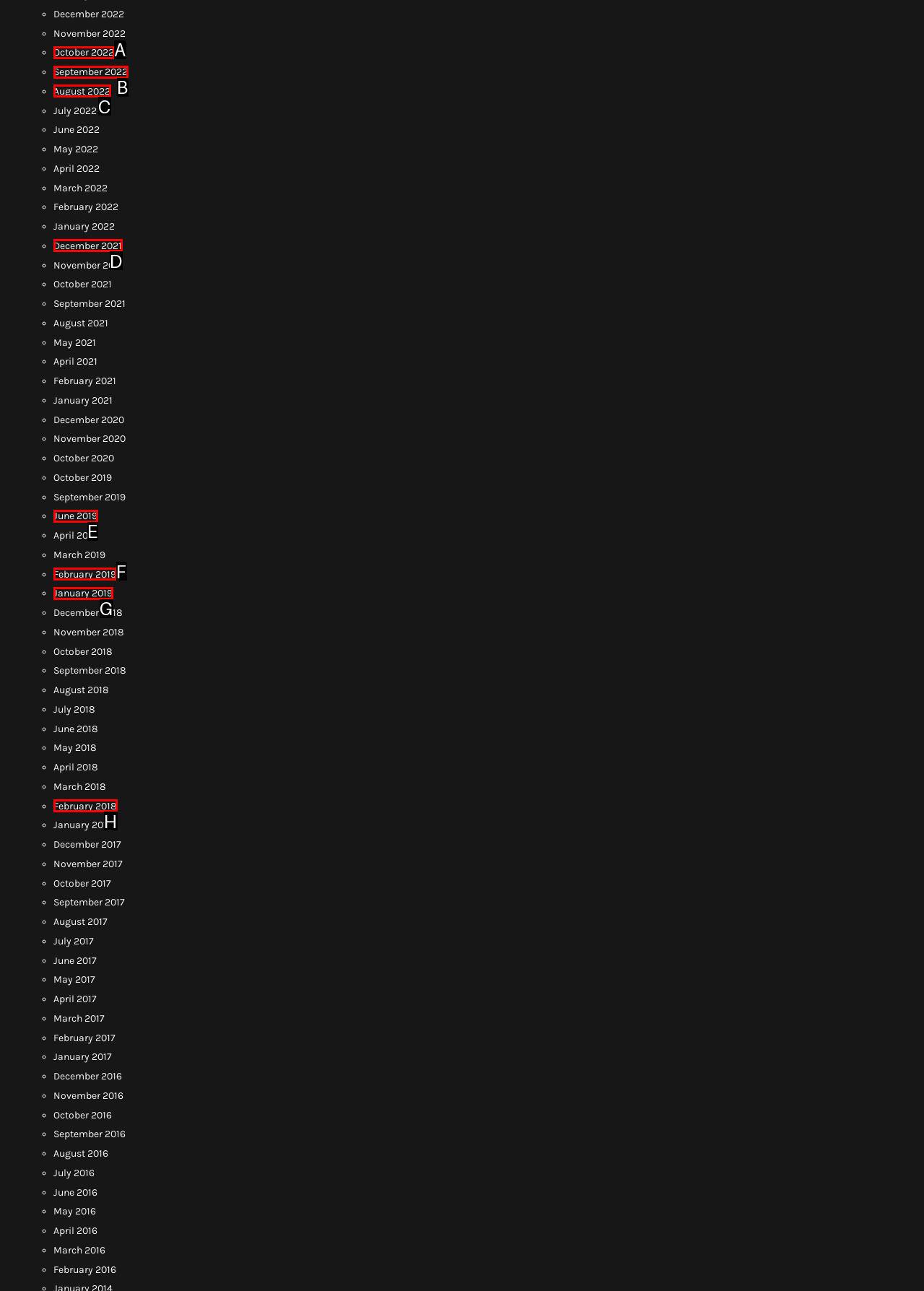Tell me which one HTML element best matches the description: June 2019 Answer with the option's letter from the given choices directly.

E